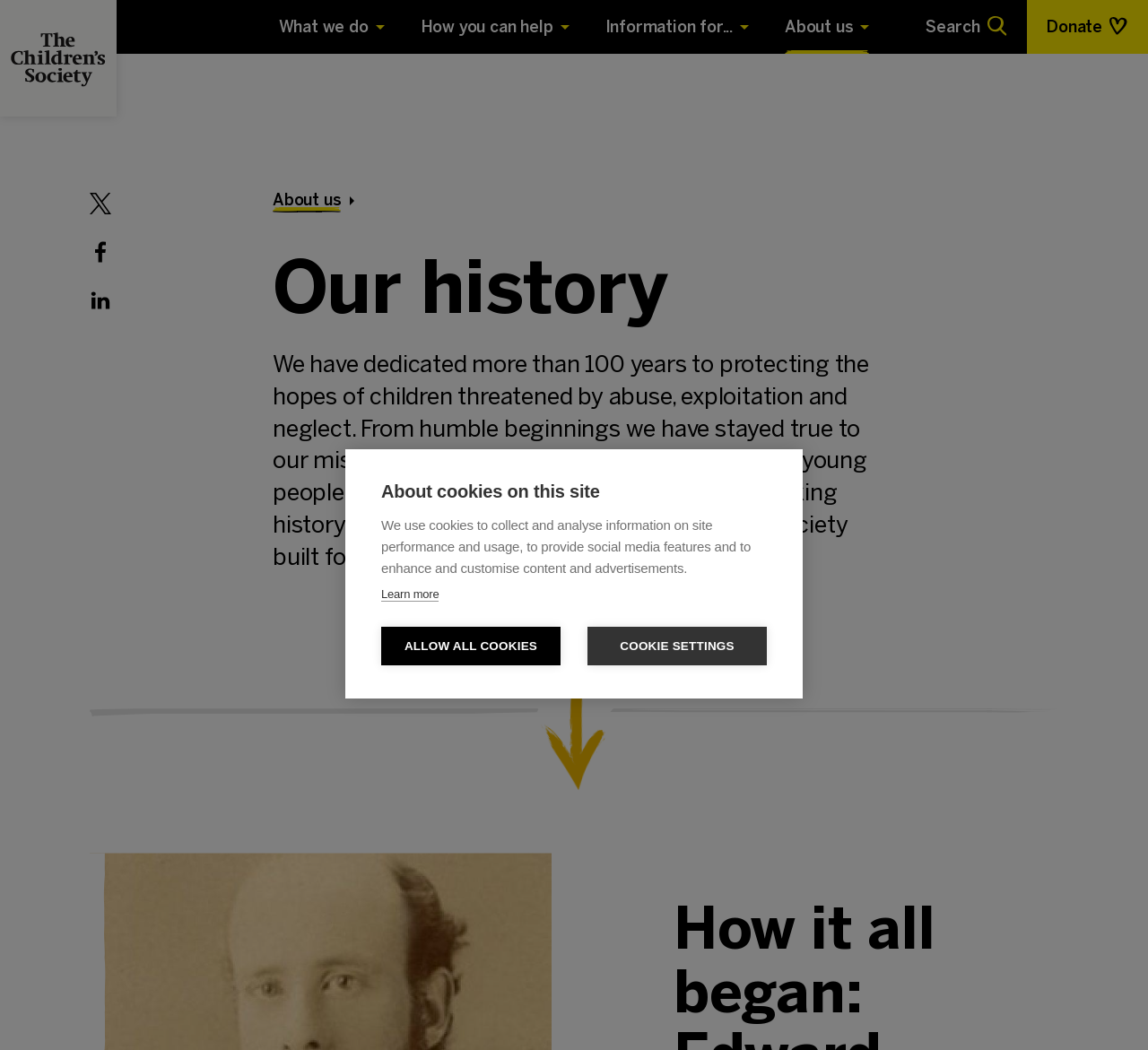Please identify the bounding box coordinates of the area I need to click to accomplish the following instruction: "Learn about what we do".

[0.243, 0.0, 0.335, 0.051]